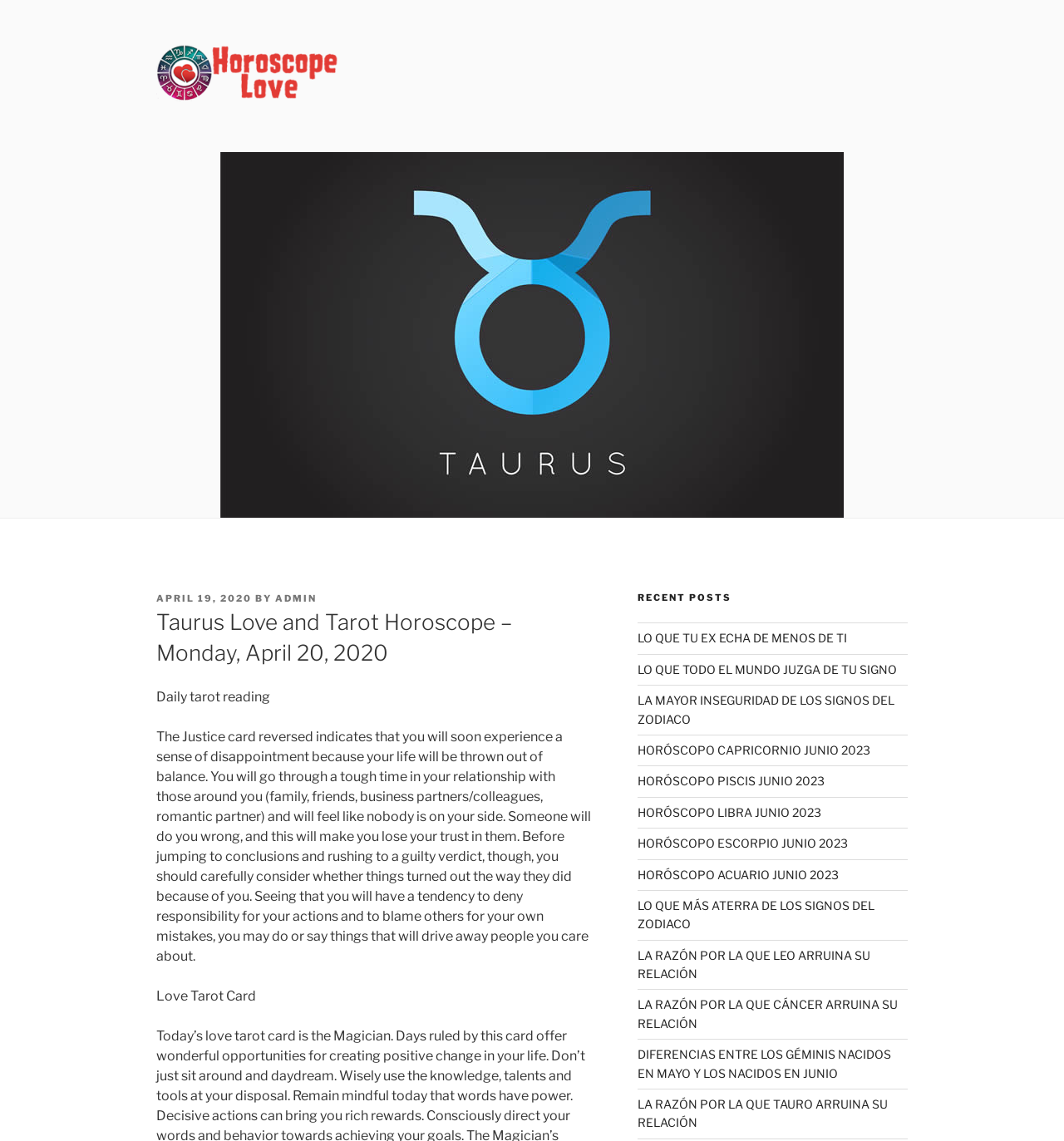Could you find the bounding box coordinates of the clickable area to complete this instruction: "Check the 'Love Tarot Card' section"?

[0.147, 0.866, 0.241, 0.879]